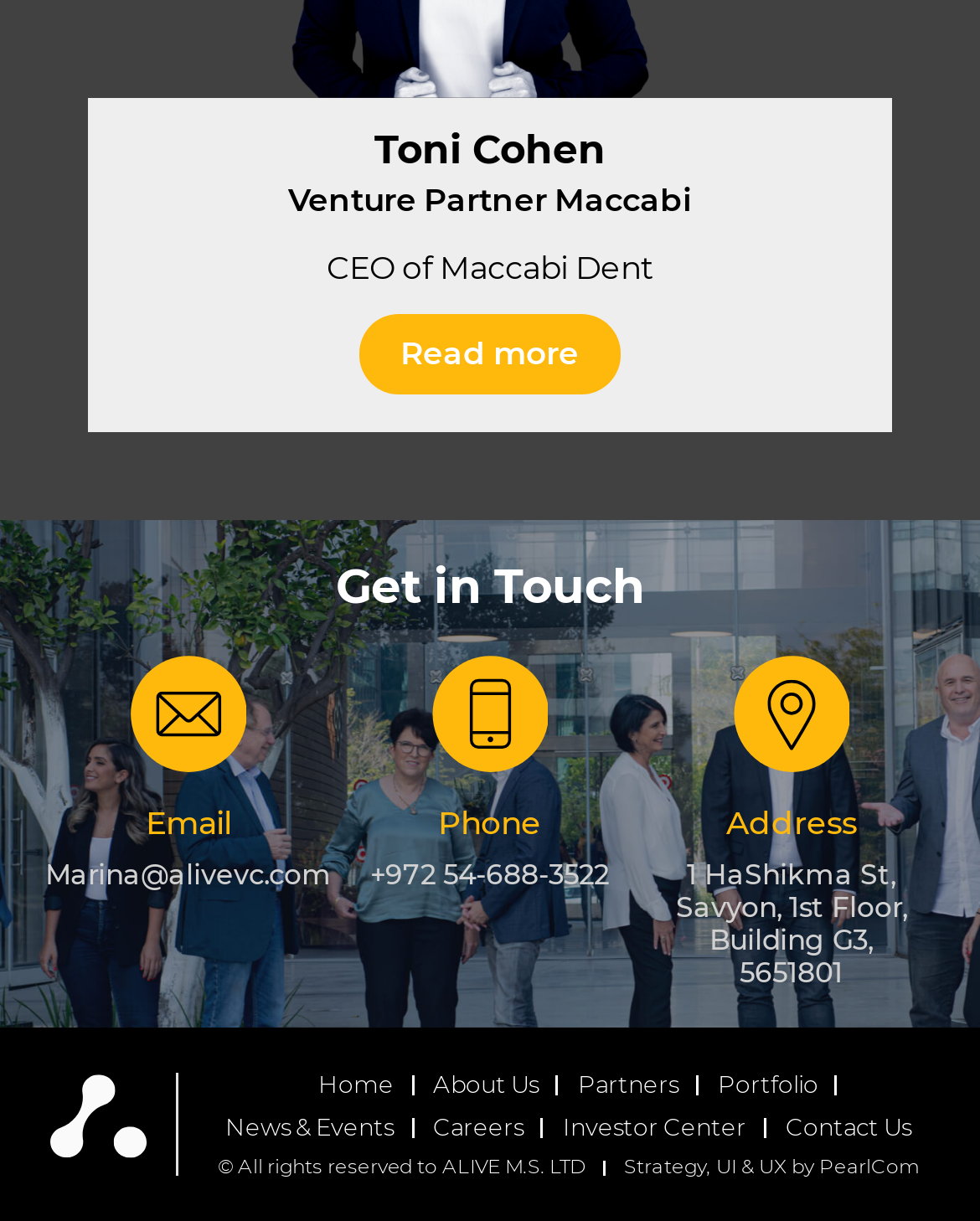How many links are there in the footer?
Please give a detailed and elaborate explanation in response to the question.

The answer can be found by counting the number of link elements in the footer section, which are 'Home', 'About Us', 'Partners', 'Portfolio', 'News & Events', 'Careers', 'Investor Center', 'Contact Us', and 'Strategy, UI & UX', totaling 9 links.